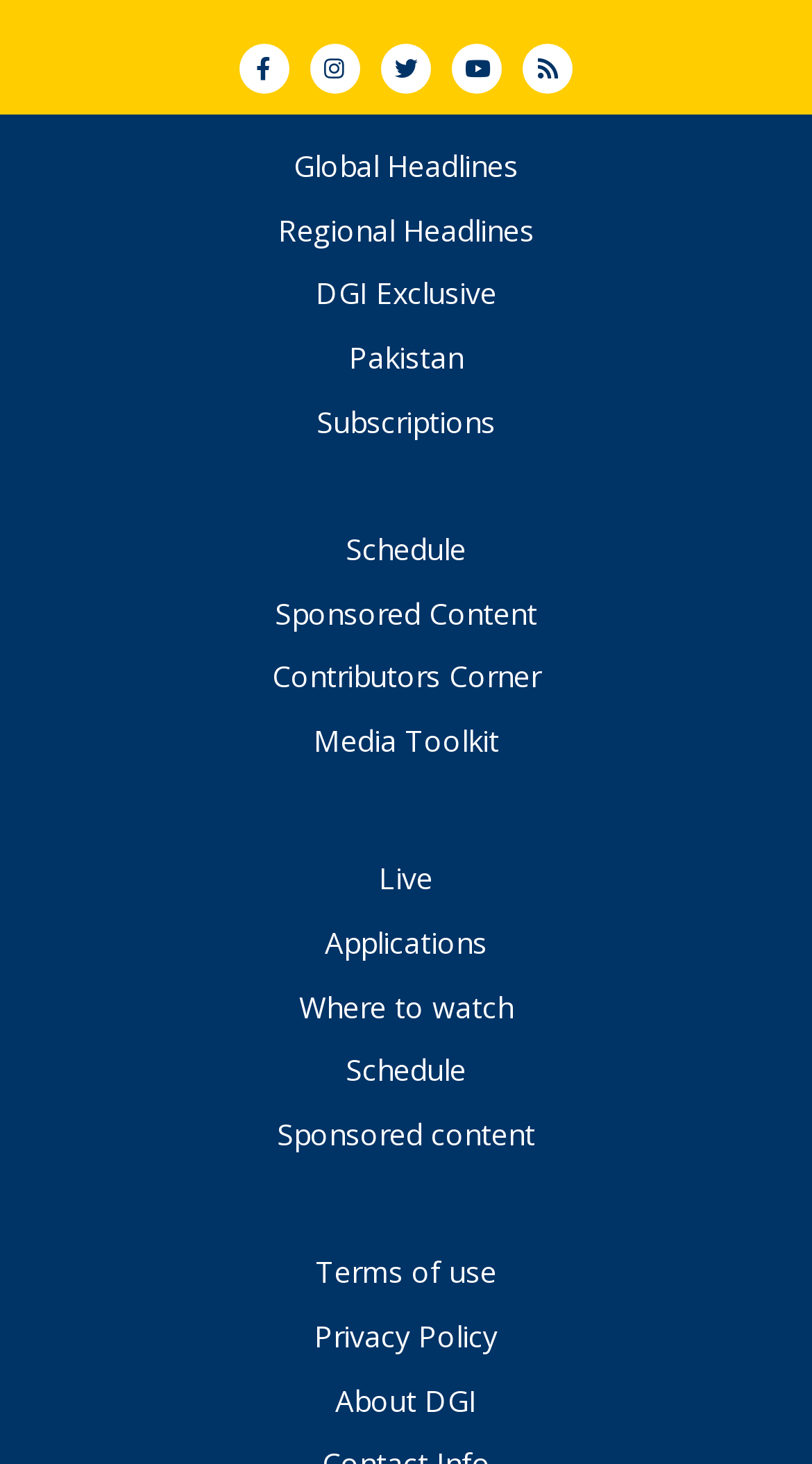Please predict the bounding box coordinates of the element's region where a click is necessary to complete the following instruction: "View global headlines". The coordinates should be represented by four float numbers between 0 and 1, i.e., [left, top, right, bottom].

[0.362, 0.099, 0.638, 0.126]